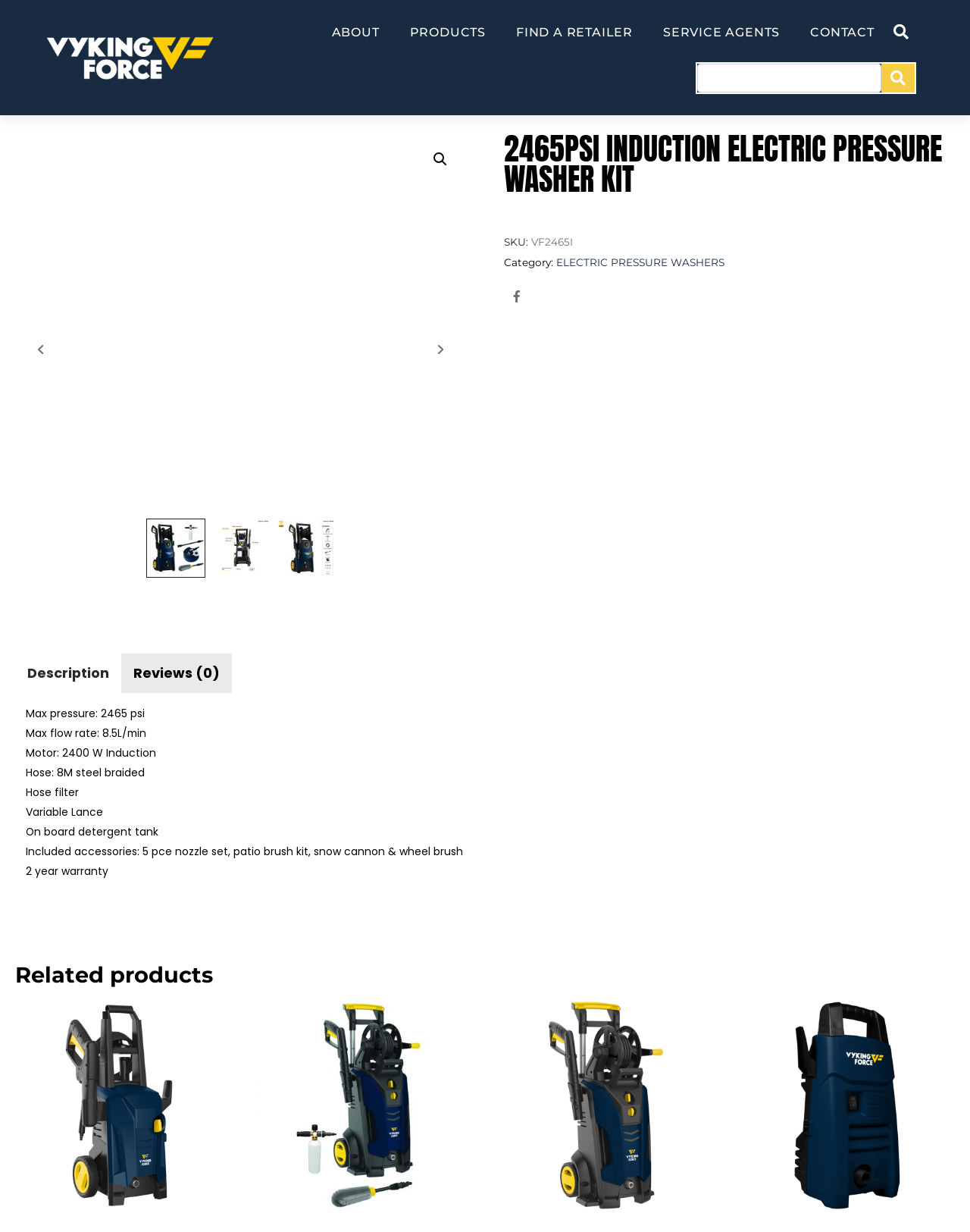Provide a thorough and detailed response to the question by examining the image: 
How many pieces are included in the nozzle set?

I found the answer by looking at the product description section, where it lists the included accessories. The 5 pce nozzle set is mentioned as one of the included accessories.